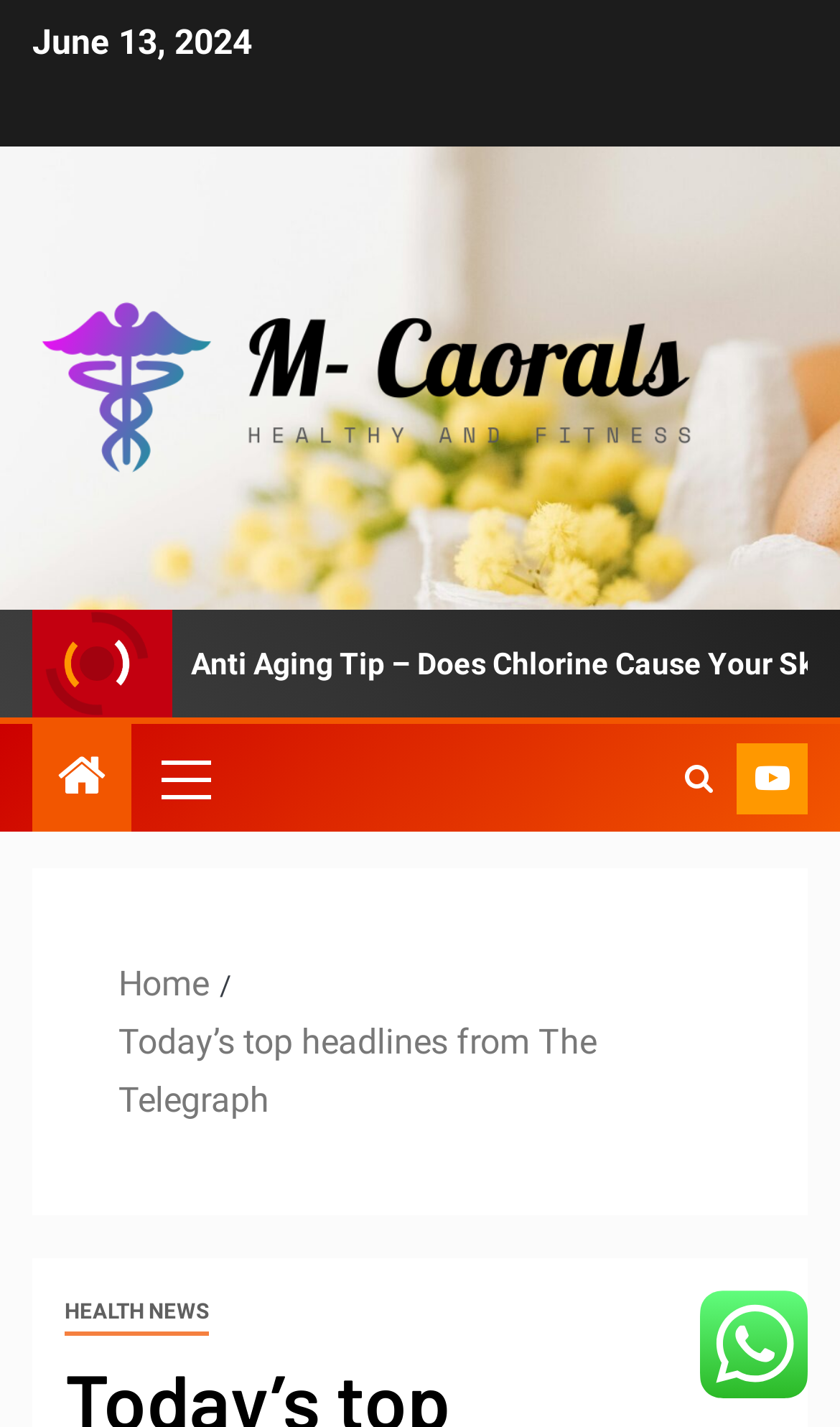From the details in the image, provide a thorough response to the question: What is the name of the image below the date?

I found the image 'M- Caorals' below the date by looking at the image element with bounding box coordinates [0.038, 0.186, 0.962, 0.344] which is a child element of the link 'M- Caorals'.